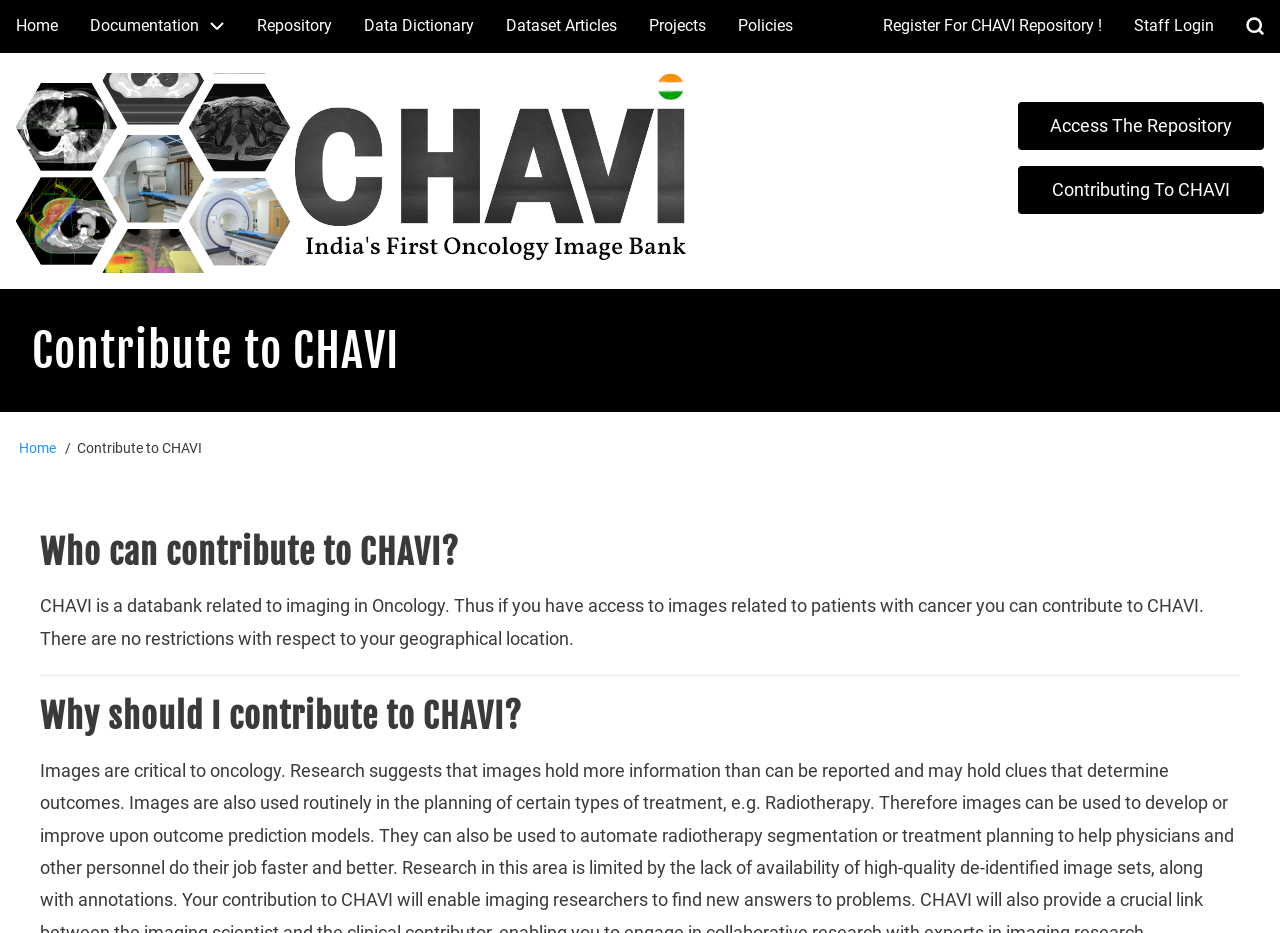Indicate the bounding box coordinates of the clickable region to achieve the following instruction: "View Contributing To CHAVI."

[0.795, 0.178, 0.988, 0.23]